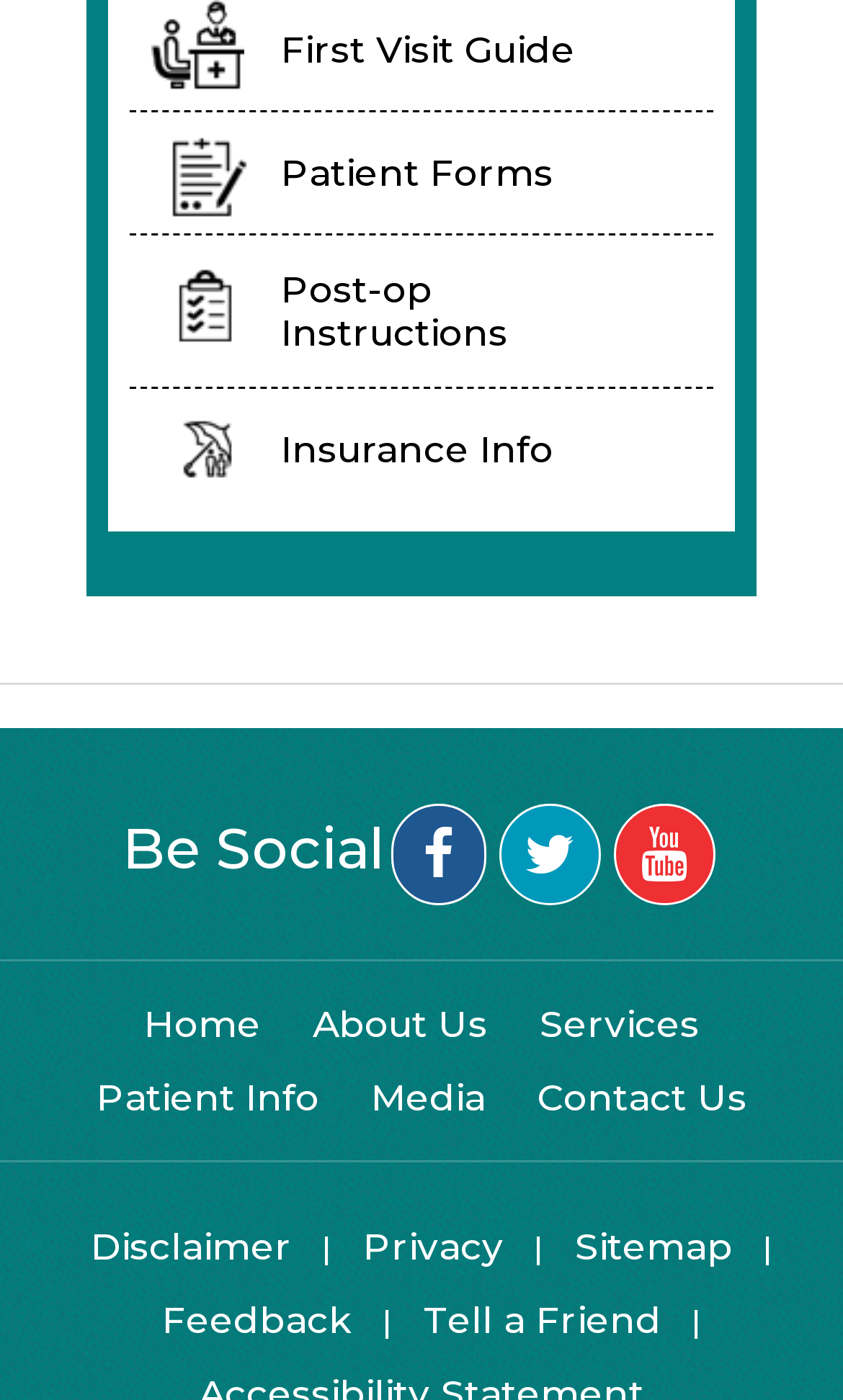Given the element description: "Patient Info", predict the bounding box coordinates of the UI element it refers to, using four float numbers between 0 and 1, i.e., [left, top, right, bottom].

[0.088, 0.757, 0.404, 0.81]